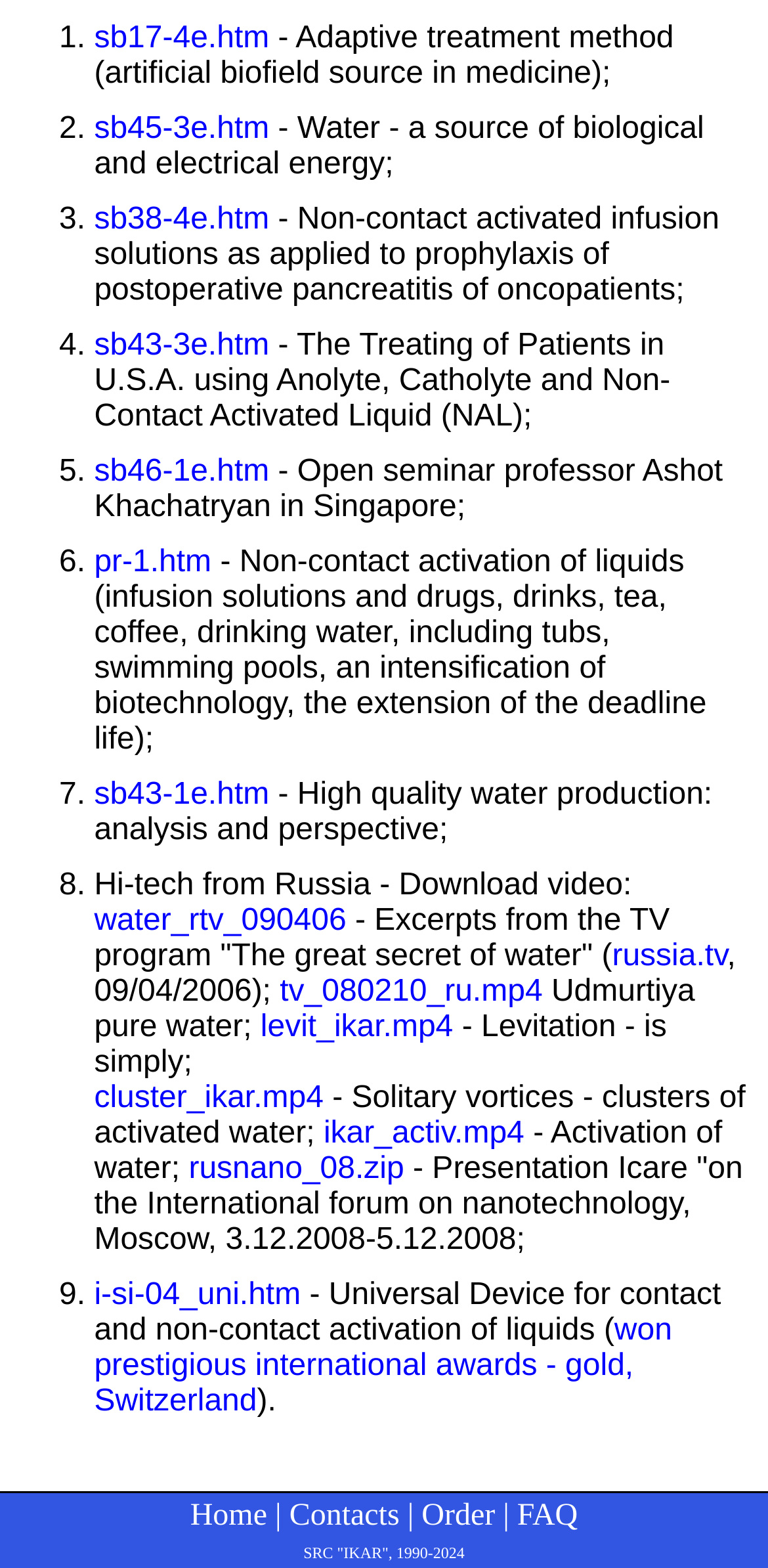Identify the bounding box for the UI element described as: "SRC "IKAR", 1990-2024". The coordinates should be four float numbers between 0 and 1, i.e., [left, top, right, bottom].

[0.008, 0.985, 0.992, 0.997]